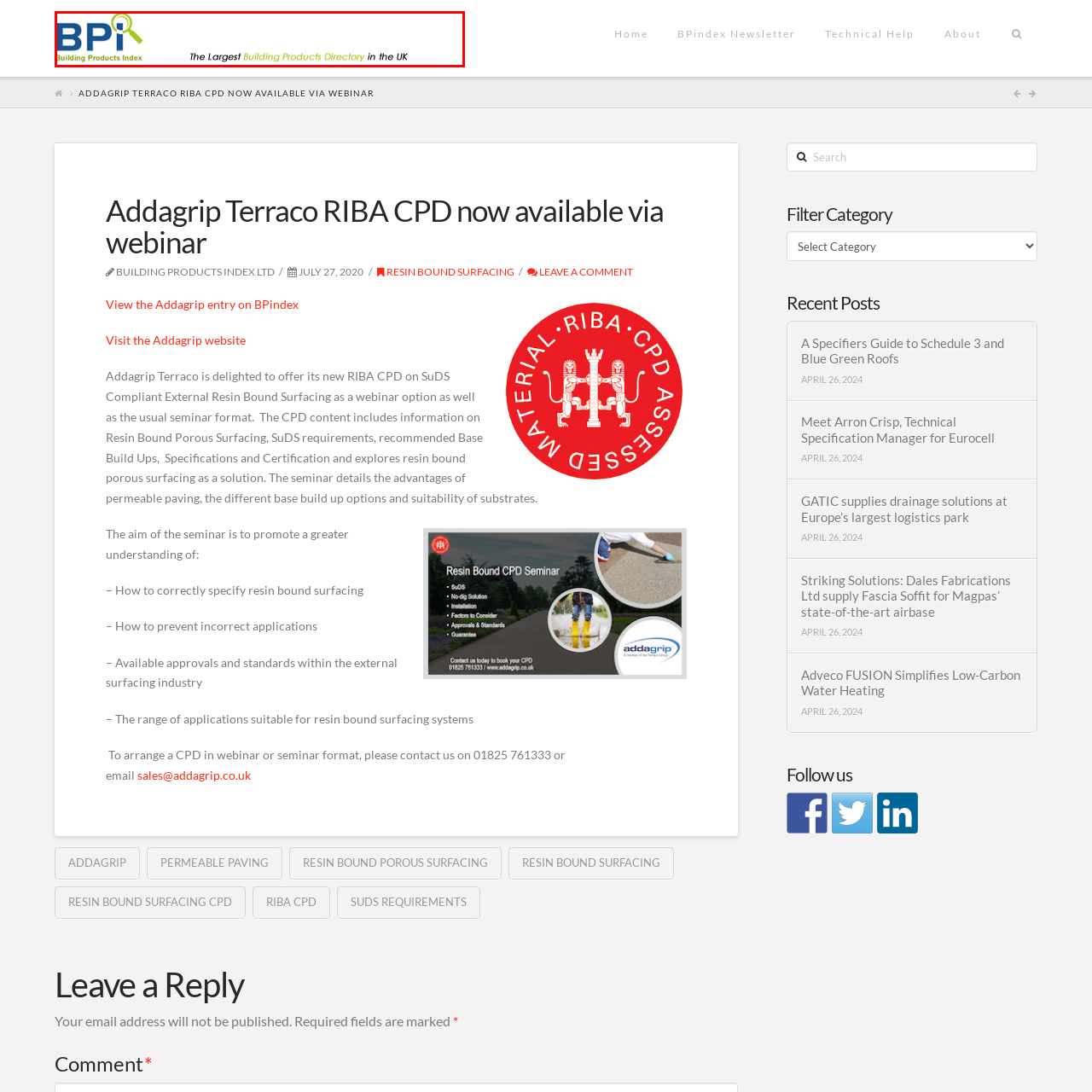Focus on the content inside the red-outlined area of the image and answer the ensuing question in detail, utilizing the information presented: What is BPindex described as?

According to the text accompanying the logo, BPindex is described as 'The Largest Building Products Directory in the UK', emphasizing its prominence and utility within the construction industry in the UK.